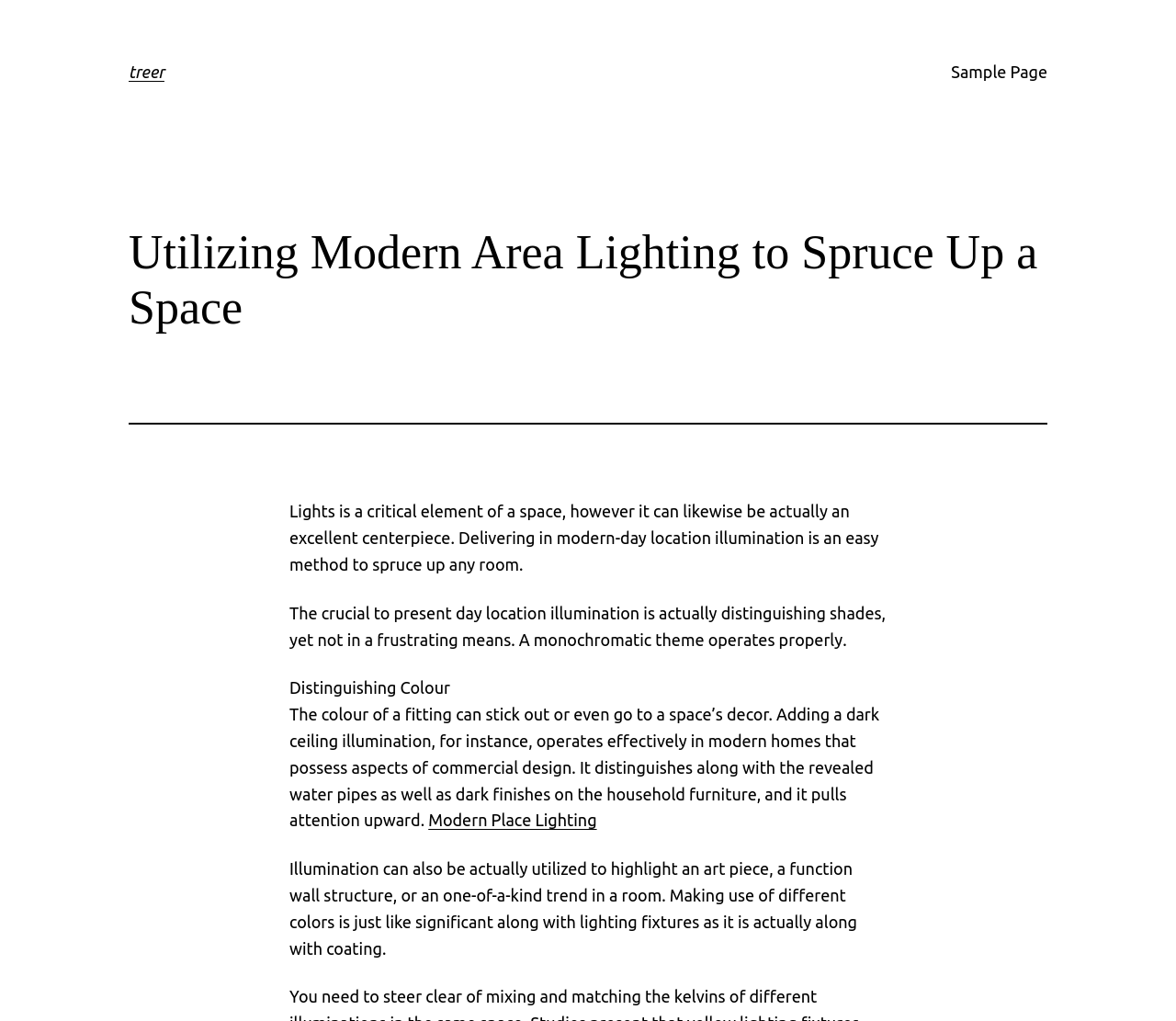Respond with a single word or phrase:
What type of design does a dark ceiling lighting work well with?

Commercial design